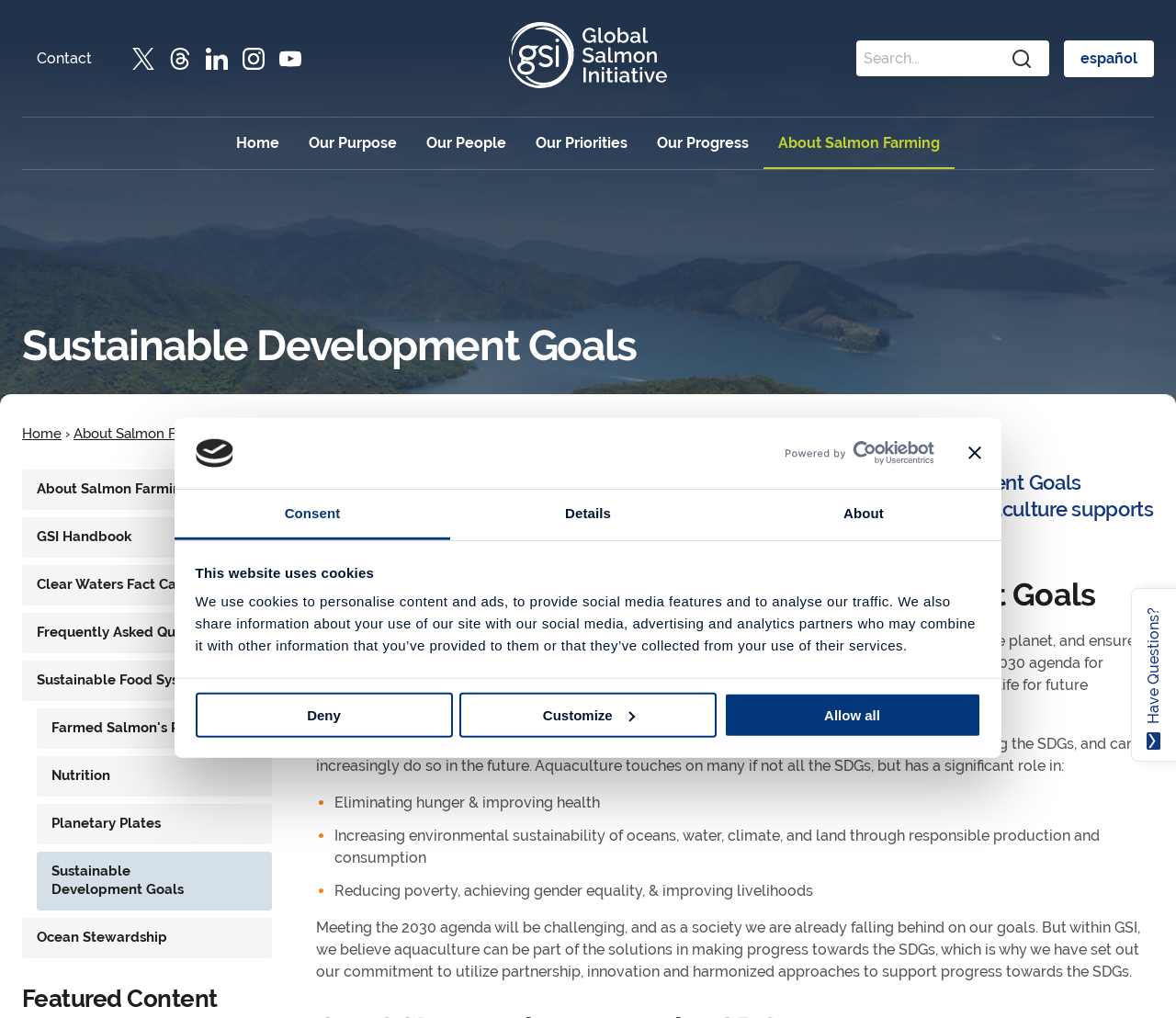Using the information in the image, could you please answer the following question in detail:
What is the main topic of the webpage?

The webpage is focused on the Sustainable Development Goals, specifically how aquaculture supports these goals. The heading 'Sustainable Development Goals' is prominent on the page, and the content discusses the role of aquaculture in achieving these goals.